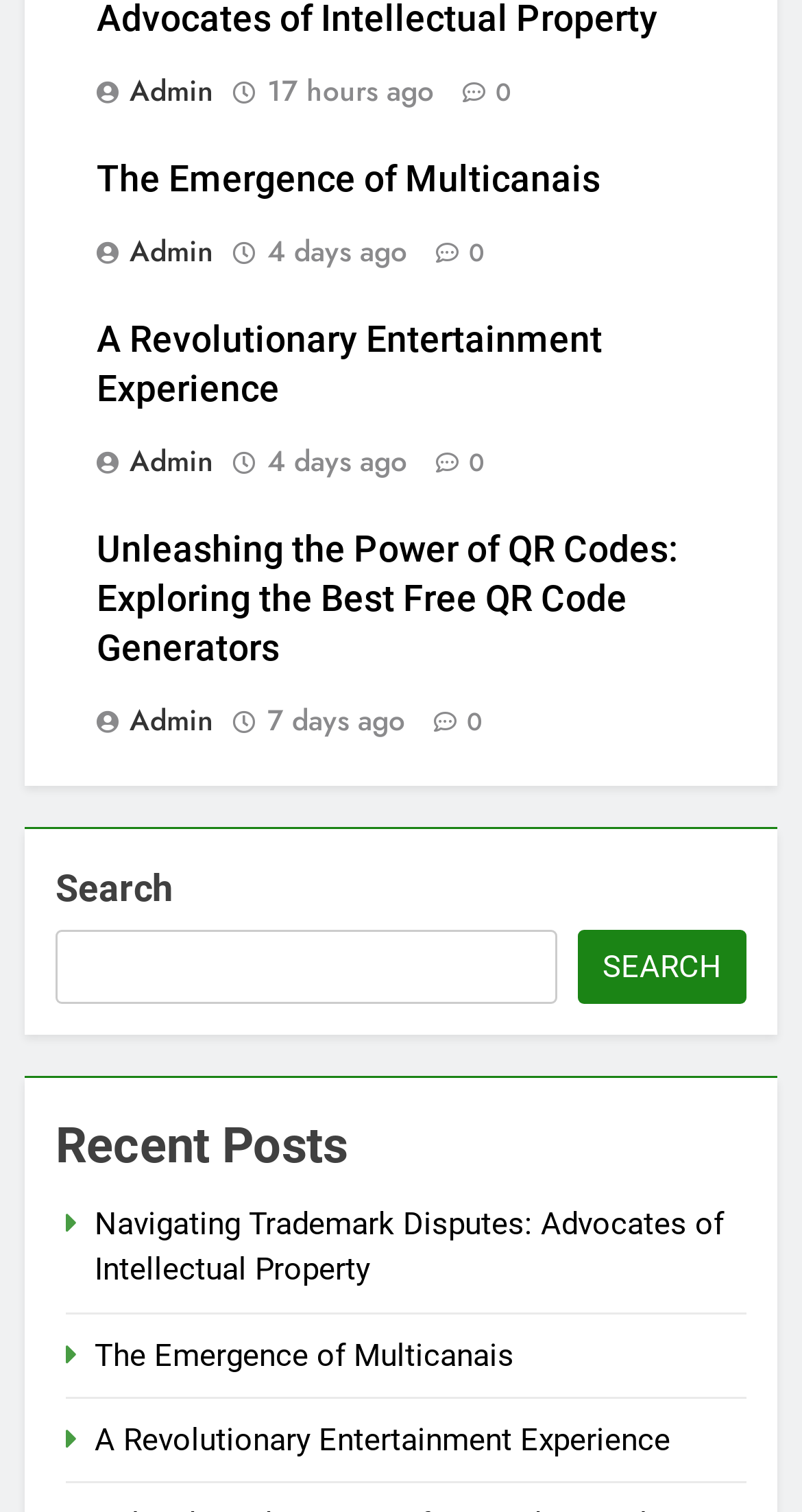Identify the bounding box coordinates of the element to click to follow this instruction: 'Click the 'Revolutionizing Interior Design: Introducing CollovGPT' link'. Ensure the coordinates are four float values between 0 and 1, provided as [left, top, right, bottom].

None